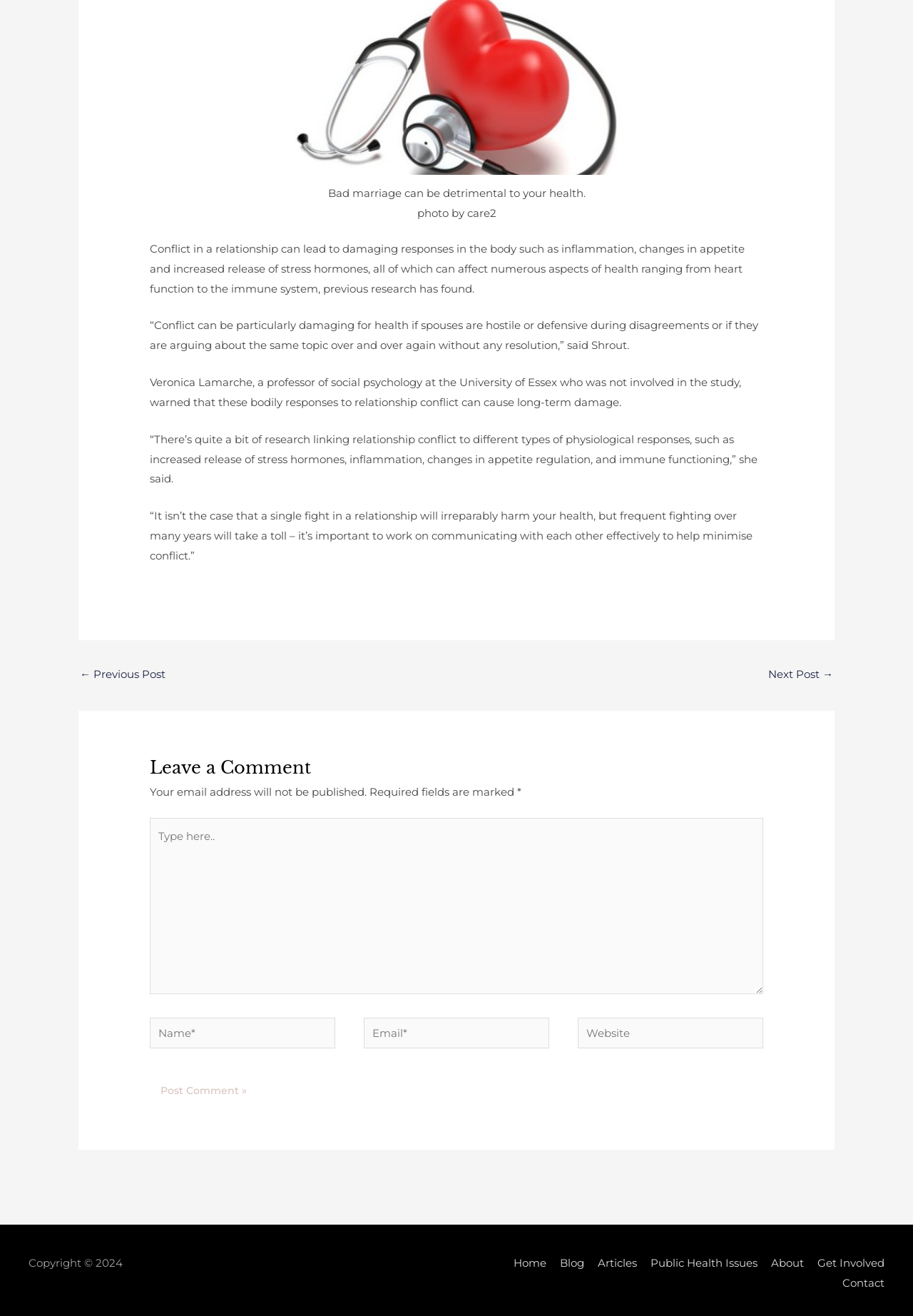From the element description: "← Previous Post", extract the bounding box coordinates of the UI element. The coordinates should be expressed as four float numbers between 0 and 1, in the order [left, top, right, bottom].

[0.088, 0.504, 0.181, 0.523]